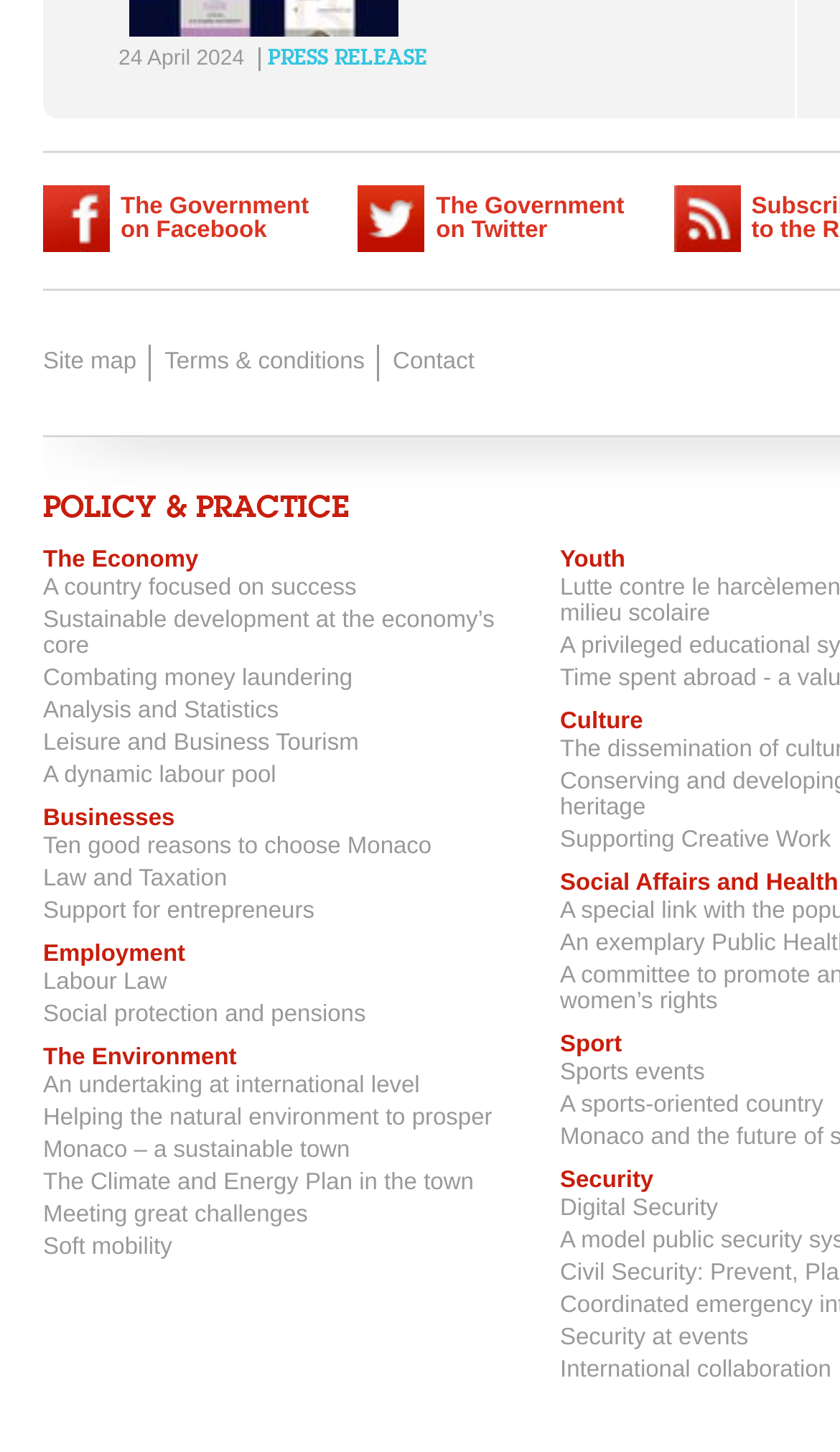Determine the bounding box for the UI element described here: "The Economy".

[0.051, 0.376, 0.236, 0.394]